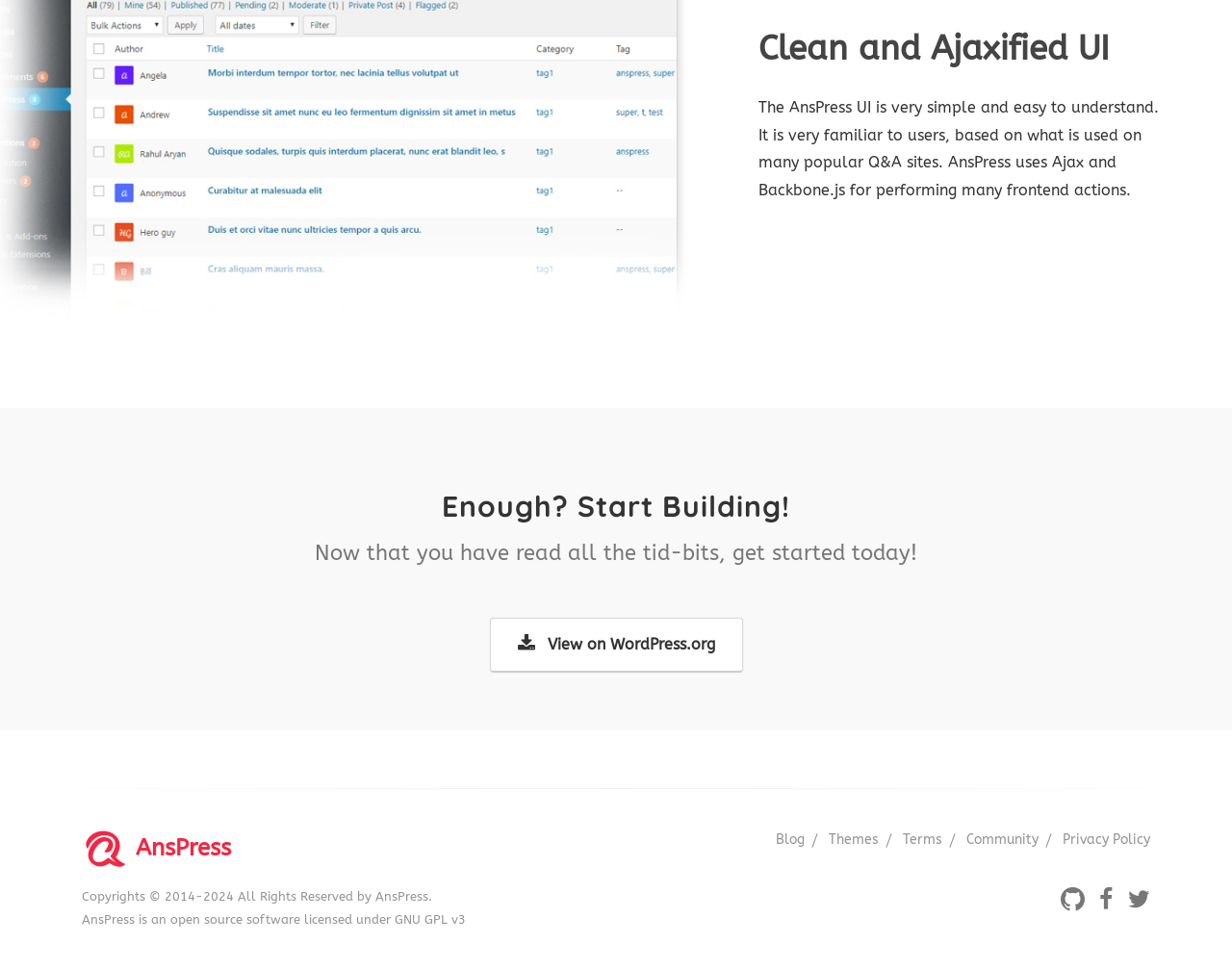What is the copyright year range of AnsPress?
Refer to the image and provide a concise answer in one word or phrase.

2014-2024